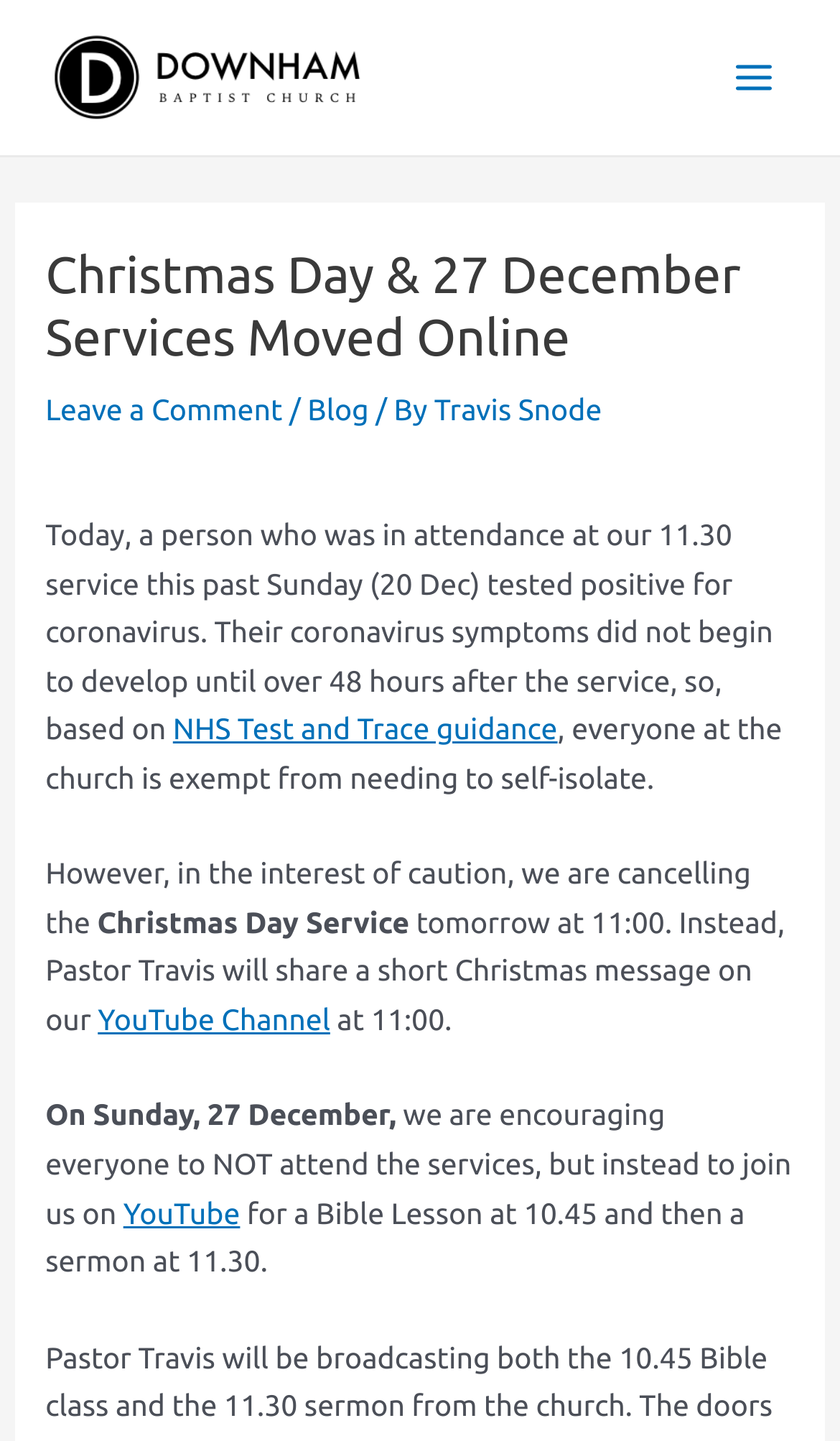Please find the bounding box coordinates of the element's region to be clicked to carry out this instruction: "Click the 'Downham Baptist Church' link".

[0.051, 0.04, 0.449, 0.064]